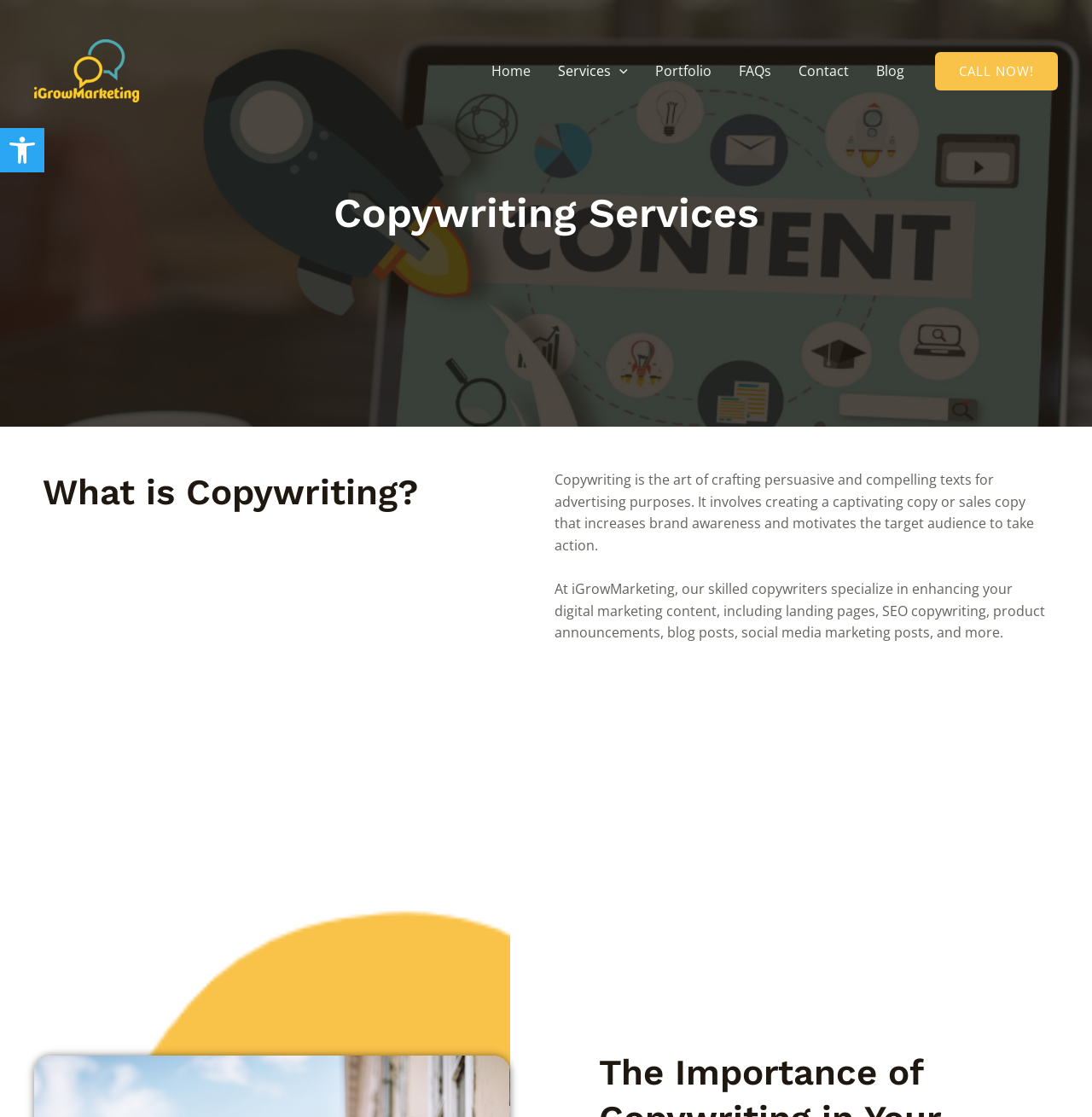Please provide a comprehensive answer to the question based on the screenshot: What type of content do the company's copywriters specialize in?

The type of content the company's copywriters specialize in can be found in the text description on the webpage. It states that 'At iGrowMarketing, our skilled copywriters specialize in enhancing your digital marketing content, including landing pages, SEO copywriting, product announcements, blog posts, social media marketing posts, and more'.